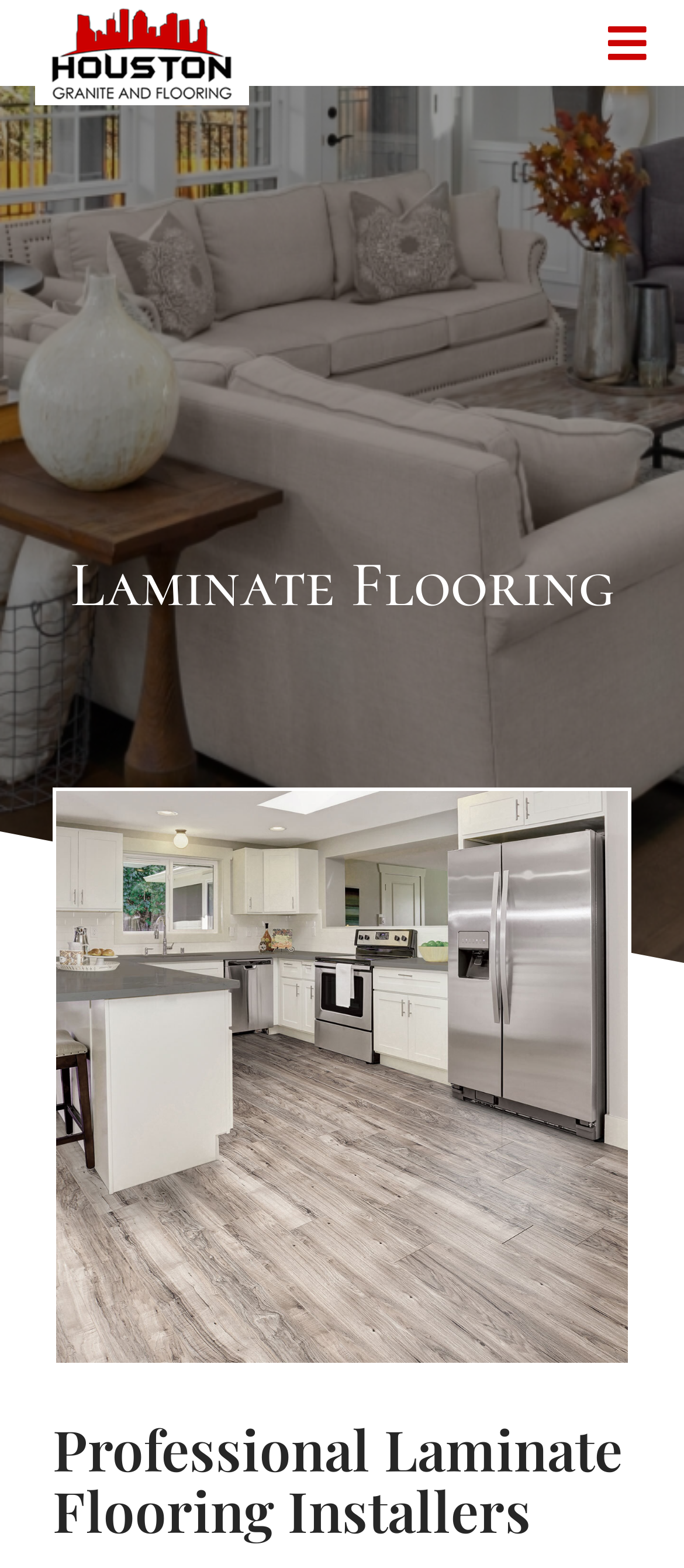Refer to the image and provide an in-depth answer to the question:
What type of services are offered?

I inferred this answer by considering the context of the webpage, which appears to be about Houston Granite and Flooring. The webpage likely offers installation and repair services for granite countertops and flooring, as these are common services associated with such products.